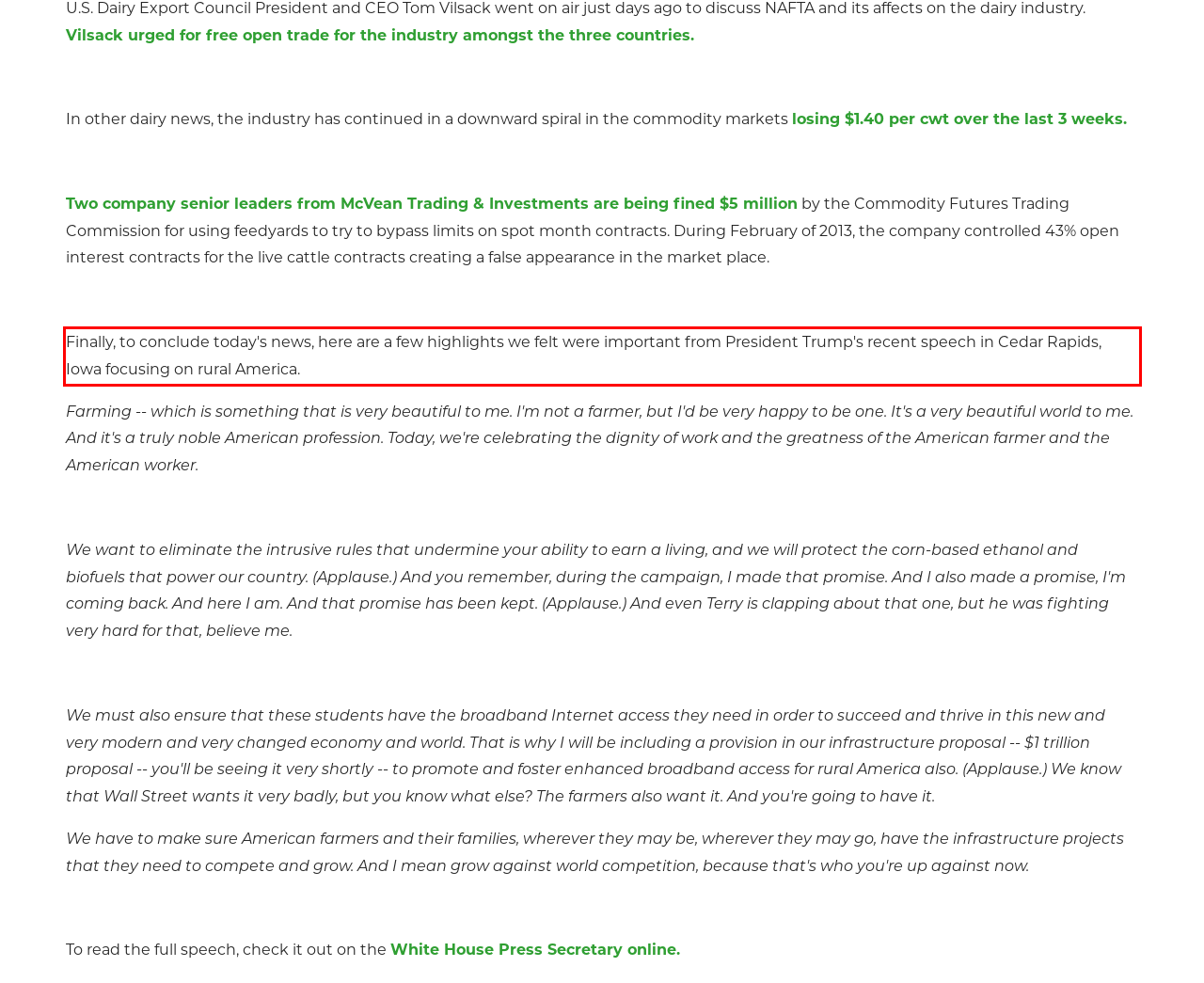View the screenshot of the webpage and identify the UI element surrounded by a red bounding box. Extract the text contained within this red bounding box.

Finally, to conclude today's news, here are a few highlights we felt were important from President Trump's recent speech in Cedar Rapids, Iowa focusing on rural America.